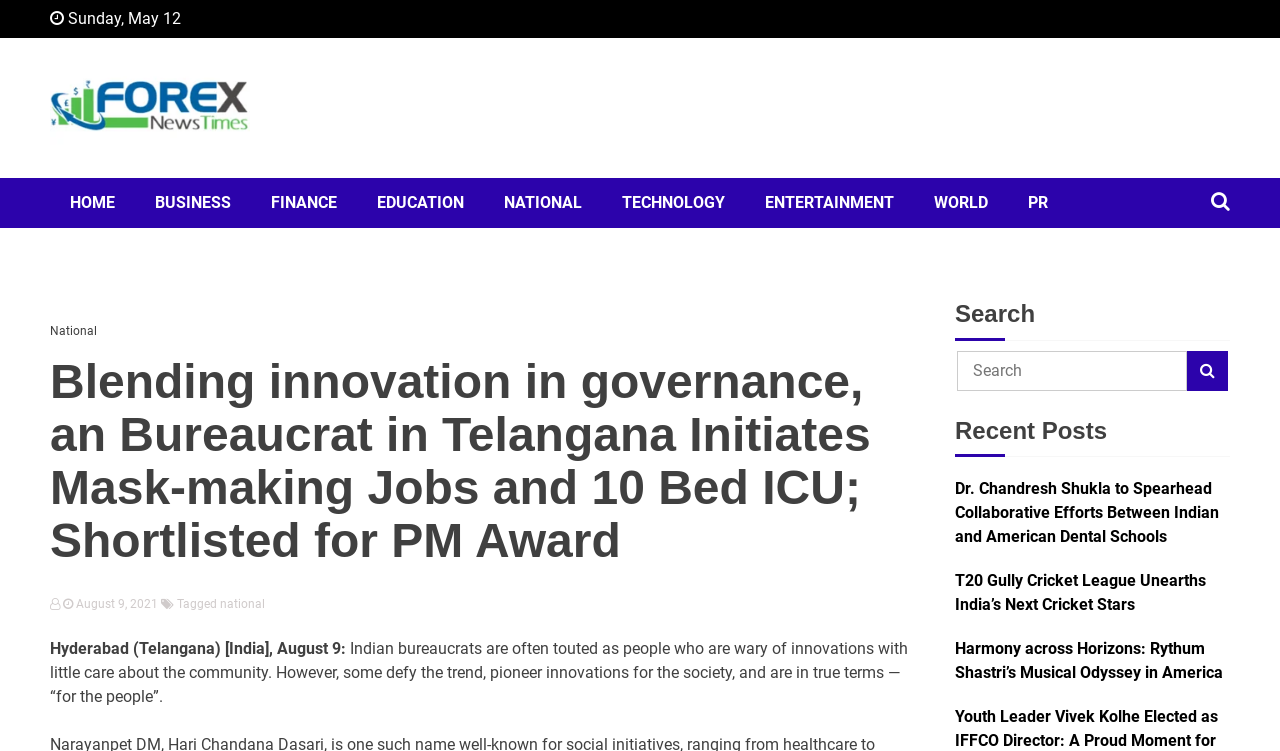Elaborate on the webpage's design and content in a detailed caption.

The webpage appears to be a news article page from Forex News Times. At the top left, there is a date "Sunday, May 12" and a link to the website's homepage "Forex News Times" with an accompanying image. Below this, there is a horizontal navigation menu with links to various sections such as "HOME", "BUSINESS", "FINANCE", and others.

To the right of the navigation menu, there is a button with no text. Below this, there is a header section with a link to "National" and a heading that reads "Blending innovation in governance, an Bureaucrat in Telangana Initiates Mask-making Jobs and 10 Bed ICU; Shortlisted for PM Award". This heading is followed by a link to an empty page, a date "August 9, 2021", and a tag "national".

The main content of the page starts with a paragraph of text that describes how Indian bureaucrats are often perceived, but some defy this trend and pioneer innovations for the society. This is followed by a subheading "Hyderabad (Telangana) [India], August 9:" and a longer article about a bureaucrat in Telangana who initiated mask-making jobs and a 10-bed ICU, and was shortlisted for a PM award.

To the right of the main content, there is a search box with a heading "Search" and a textbox to input search queries. Below this, there is a section with a heading "Recent Posts" that lists three links to recent news articles.

Overall, the webpage has a simple and organized layout, with a clear hierarchy of headings and sections. The main content is easy to read, and the navigation menu and search box are easily accessible.